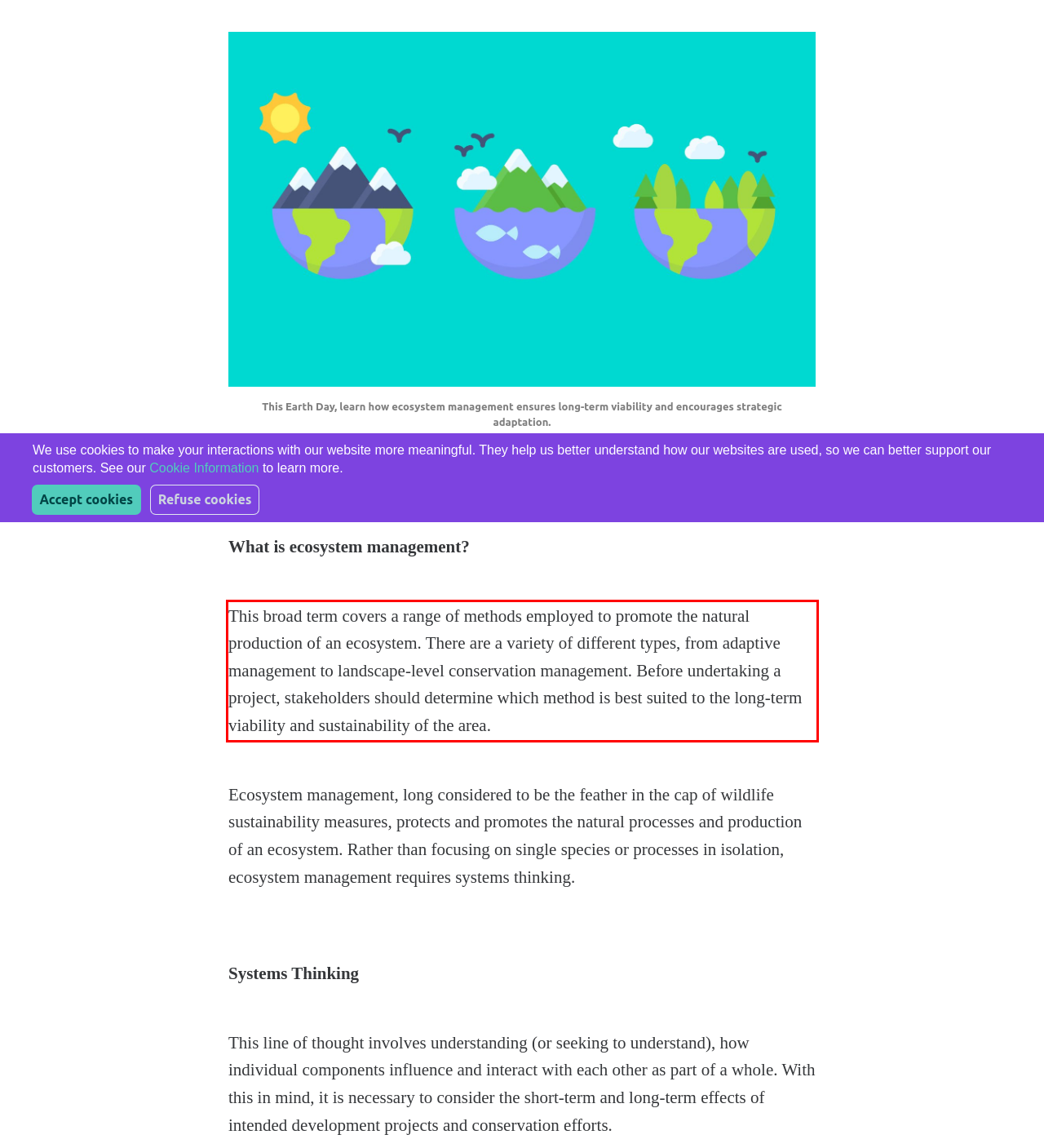Using the provided webpage screenshot, identify and read the text within the red rectangle bounding box.

This broad term covers a range of methods employed to promote the natural production of an ecosystem. There are a variety of different types, from adaptive management to landscape-level conservation management. Before undertaking a project, stakeholders should determine which method is best suited to the long-term viability and sustainability of the area.